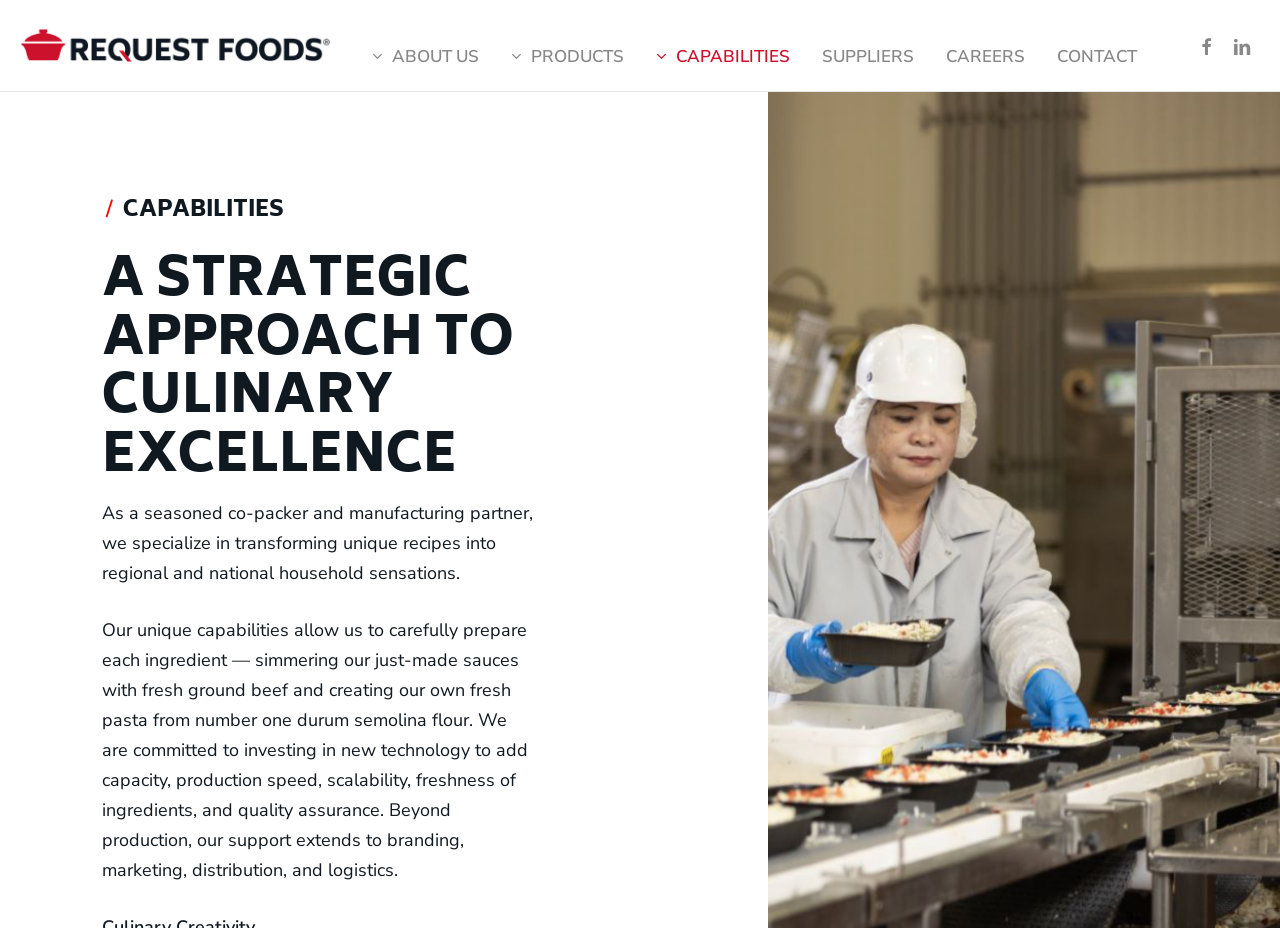What is the purpose of the button at the top right corner? Based on the image, give a response in one word or a short phrase.

Menu